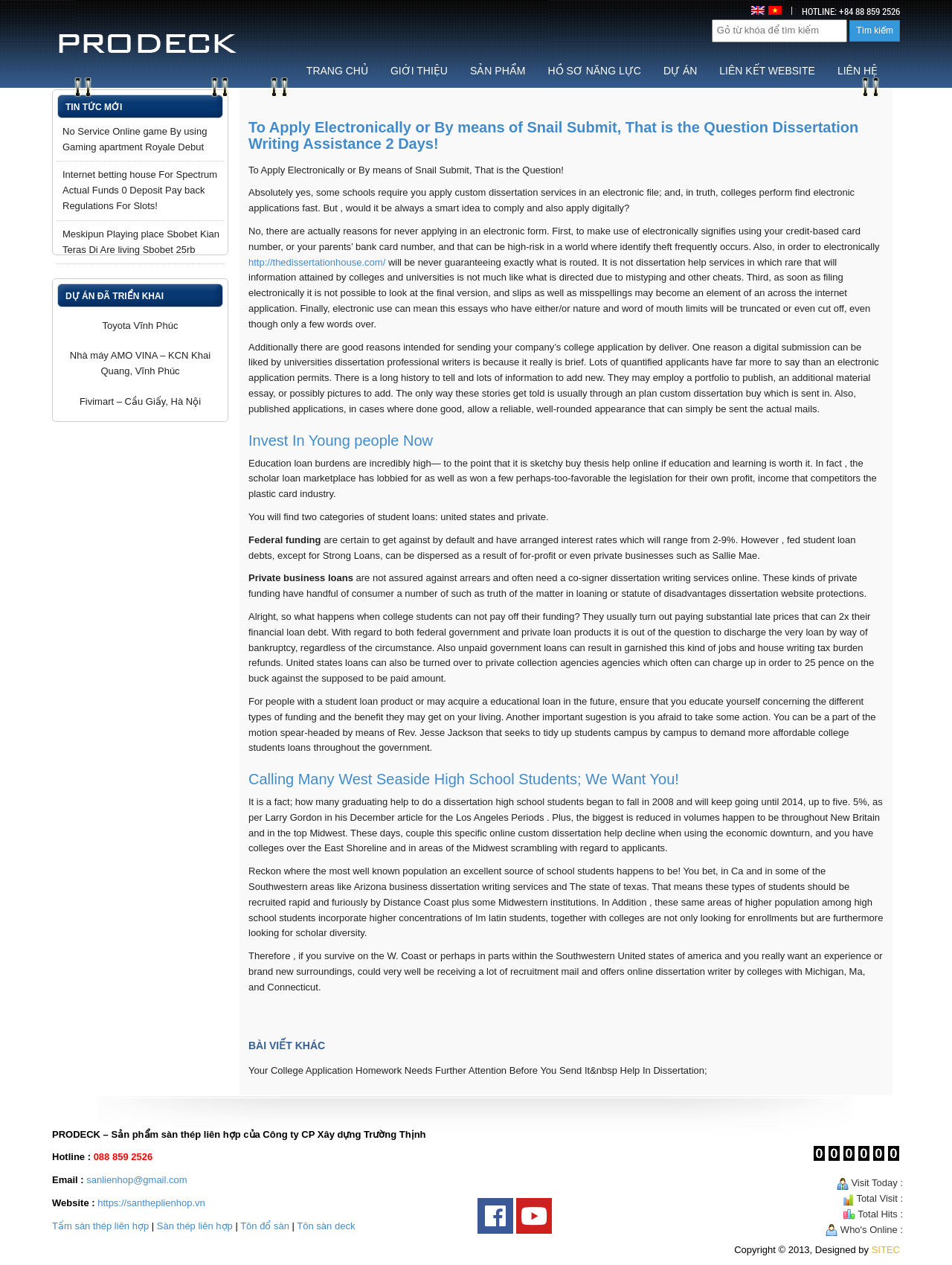Answer the following inquiry with a single word or phrase:
What is the main product of the company?

Tấm sàn thép liên hợp